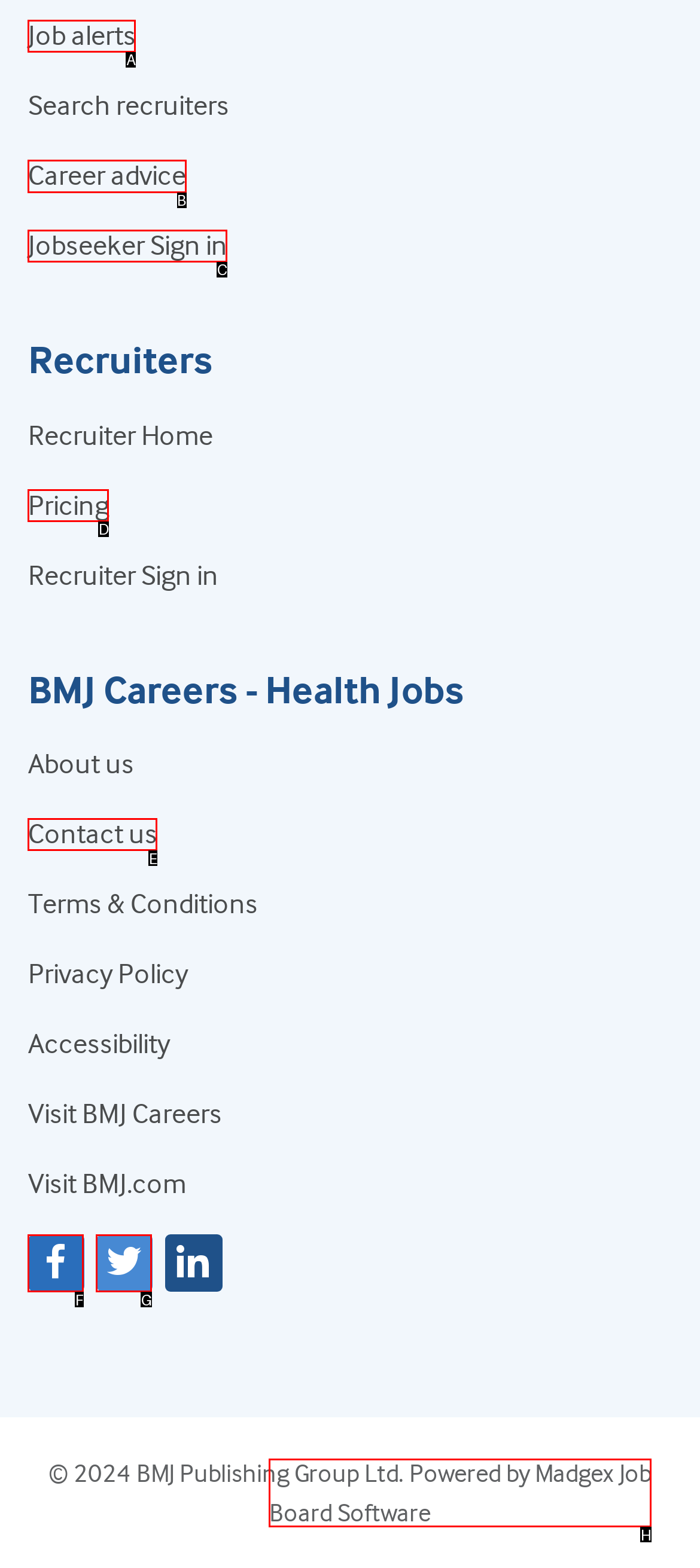Tell me which option I should click to complete the following task: Get career advice Answer with the option's letter from the given choices directly.

B